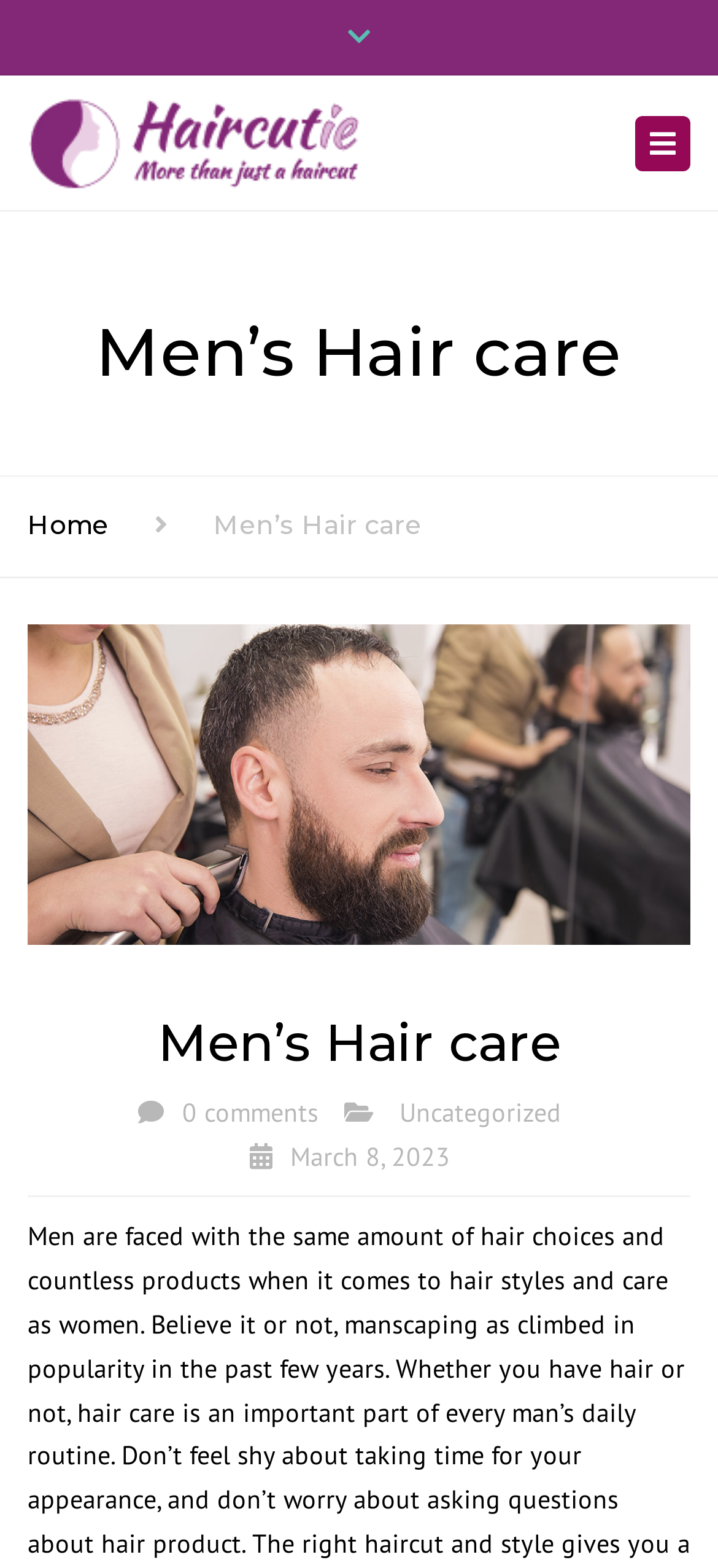Provide the bounding box coordinates for the area that should be clicked to complete the instruction: "Click Home link".

[0.038, 0.324, 0.151, 0.345]